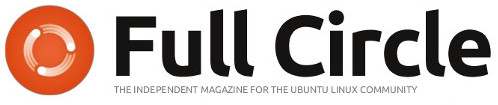What is the font style of the magazine's name?
Please look at the screenshot and answer using one word or phrase.

Bold and modern